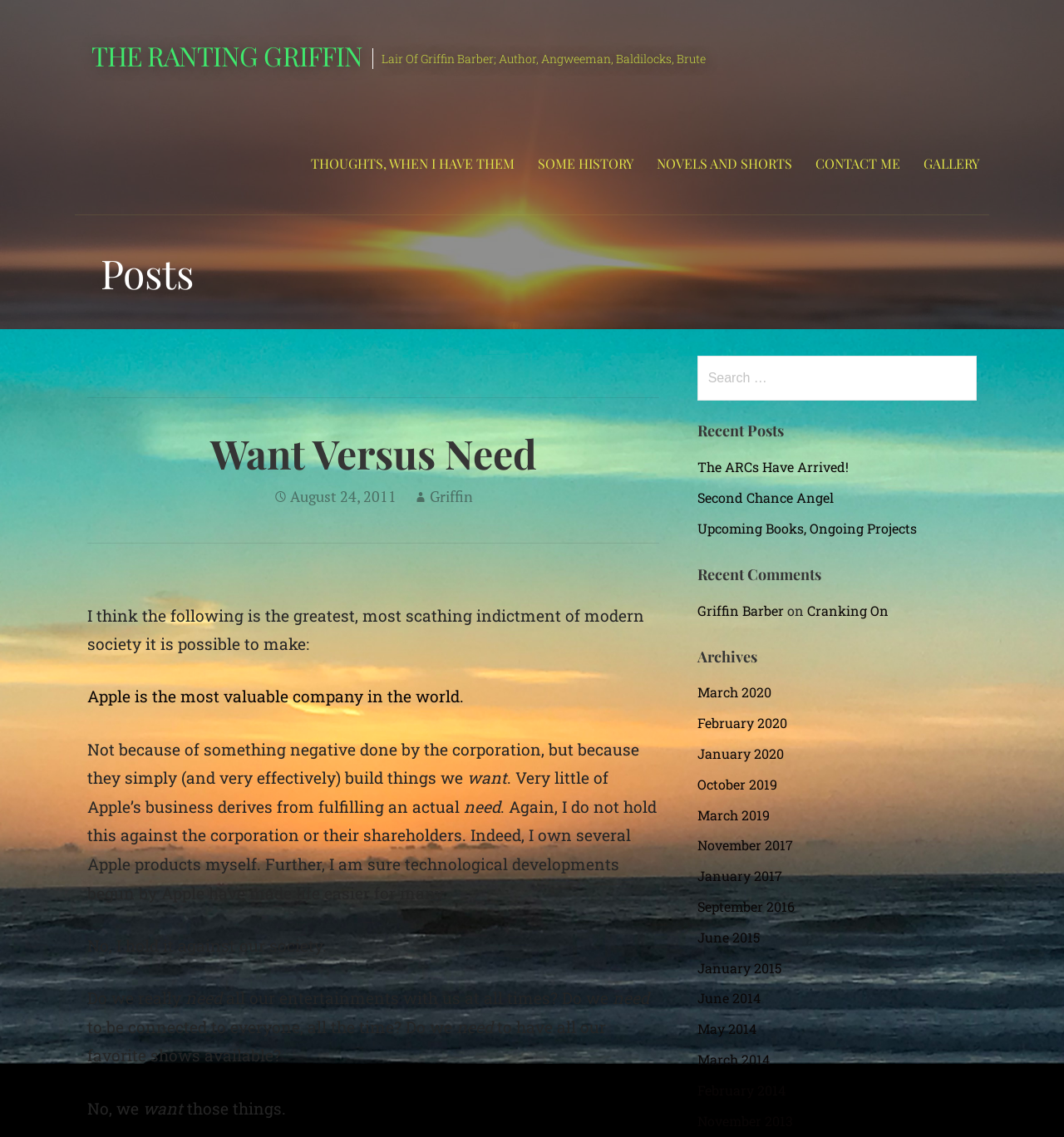Given the description: "Some History", determine the bounding box coordinates of the UI element. The coordinates should be formatted as four float numbers between 0 and 1, [left, top, right, bottom].

[0.496, 0.098, 0.605, 0.189]